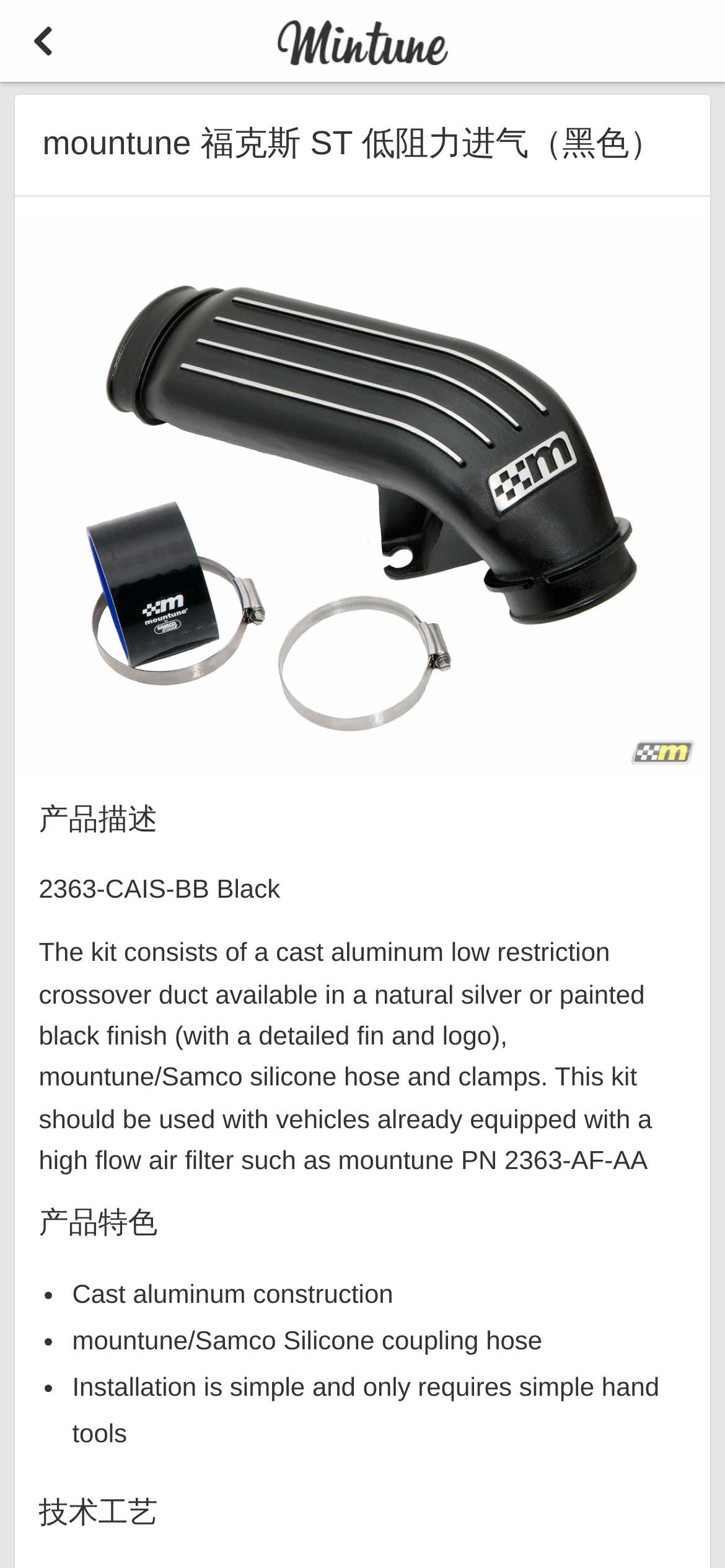Use the details in the image to answer the question thoroughly: 
What is the product name?

The product name can be found in the heading element with the text 'mountune 福克斯 ST 低阻力进气（黑色）' which is located at the top of the webpage.